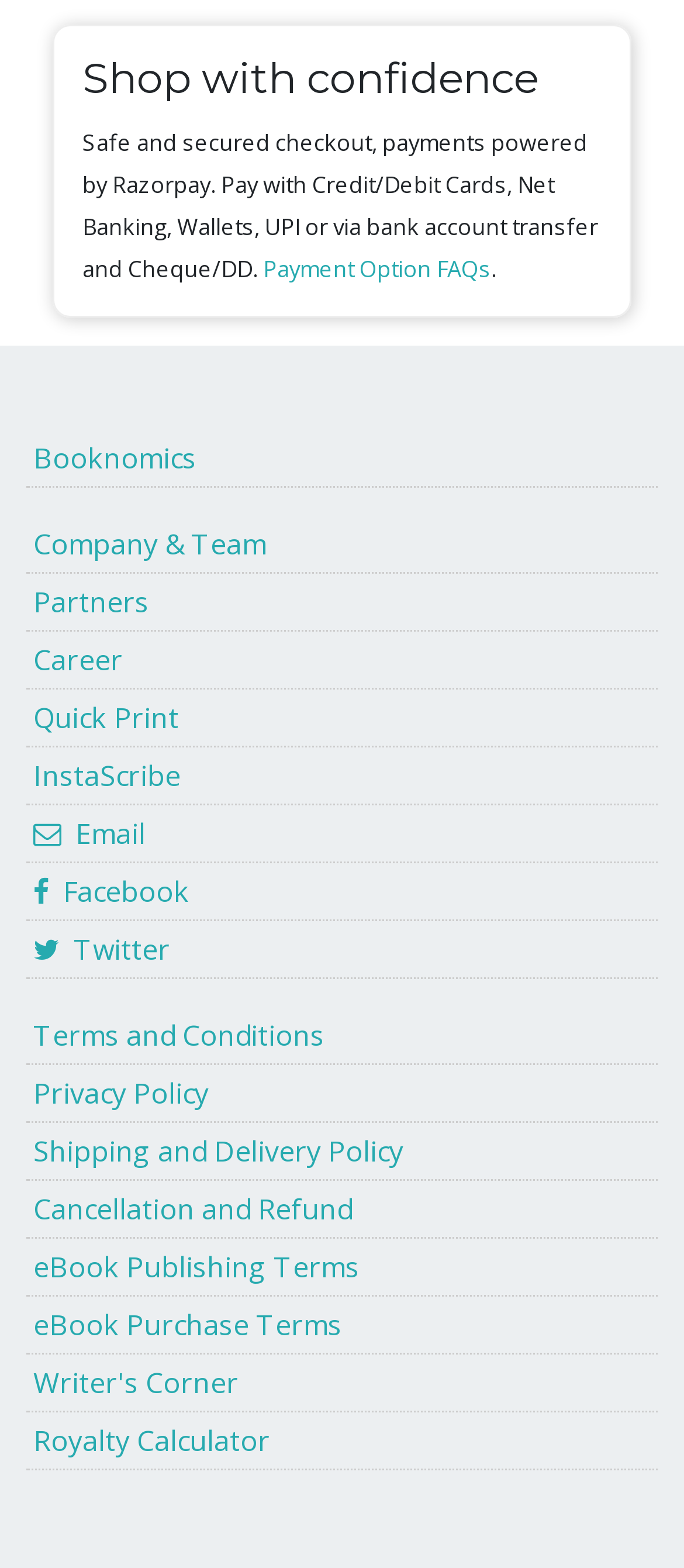Please determine the bounding box coordinates, formatted as (top-left x, top-left y, bottom-right x, bottom-right y), with all values as floating point numbers between 0 and 1. Identify the bounding box of the region described as: Email

[0.038, 0.514, 0.962, 0.55]